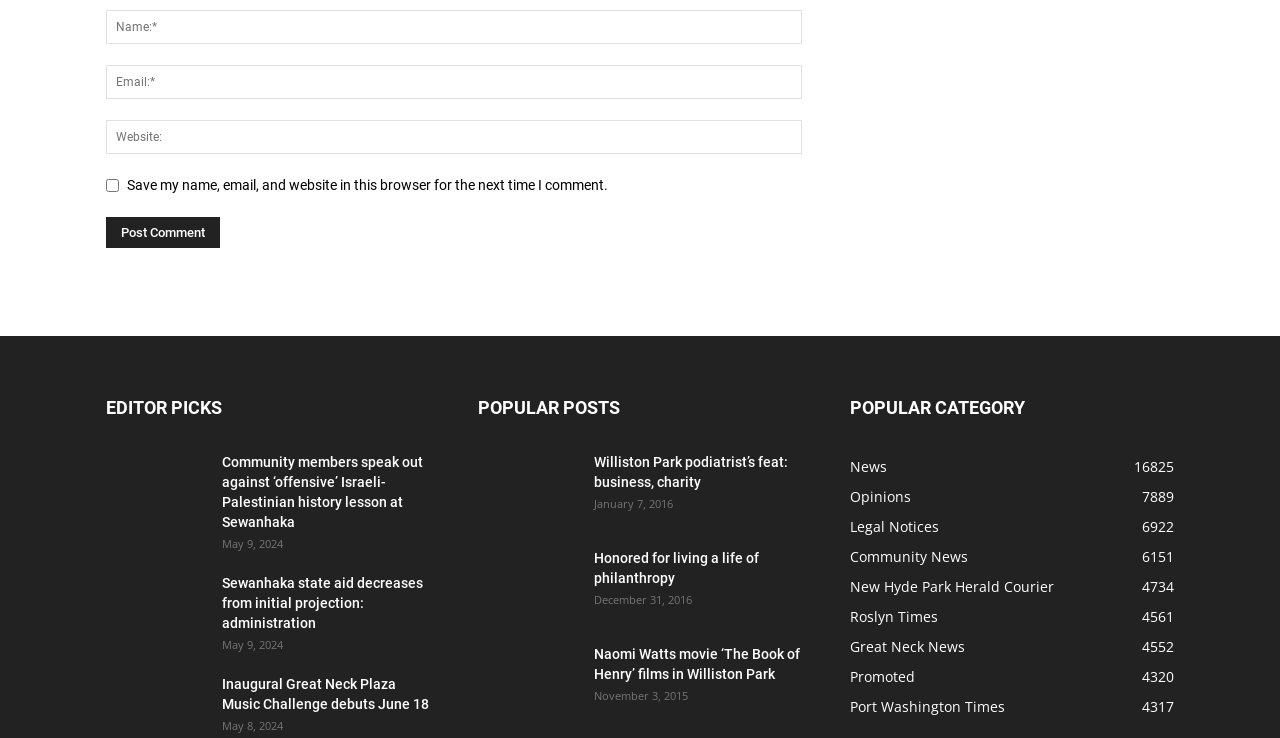What type of information is displayed in the 'POPULAR POSTS' section?
Using the picture, provide a one-word or short phrase answer.

News article summaries